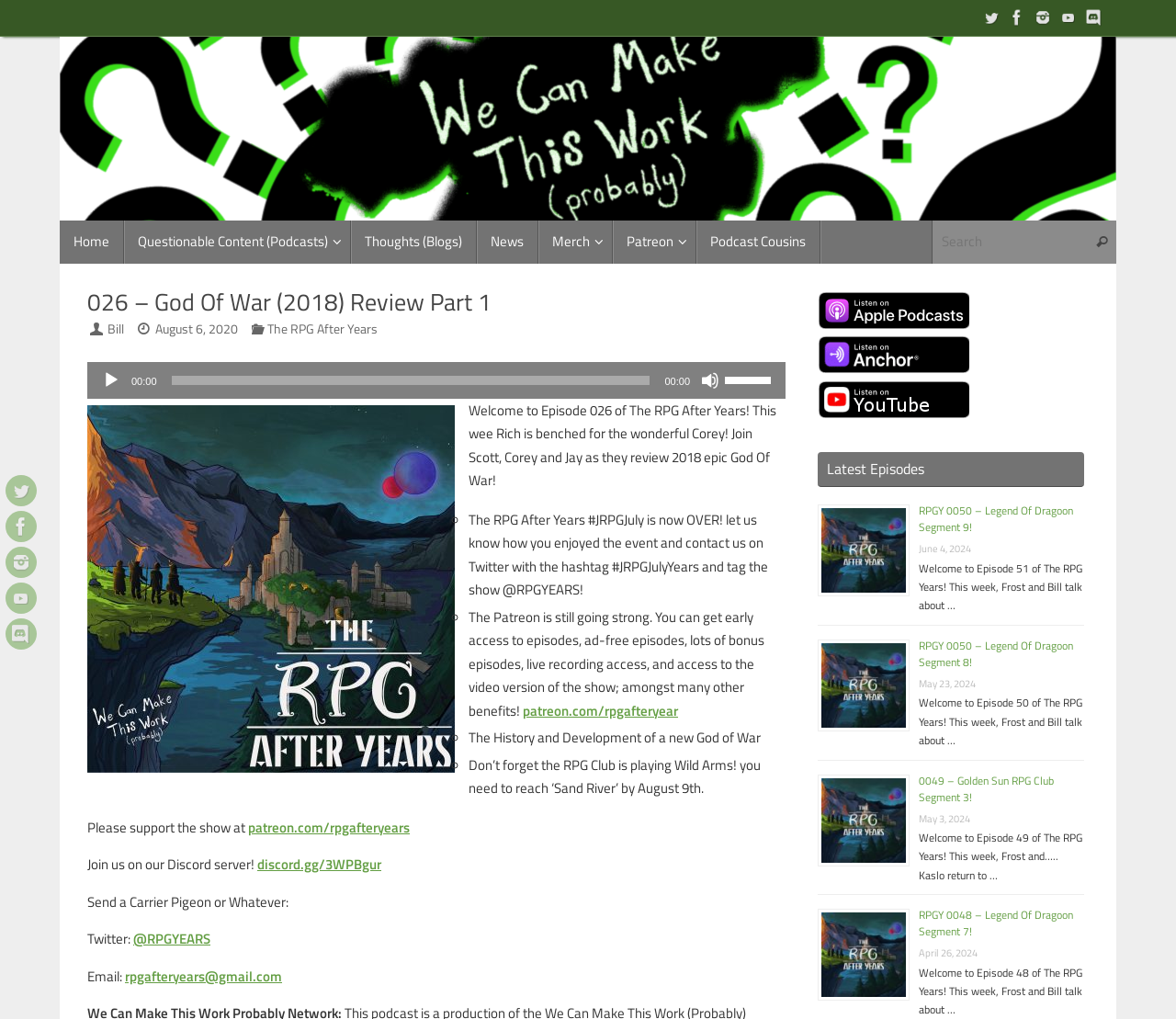Please locate the bounding box coordinates of the element that should be clicked to achieve the given instruction: "Search for something".

[0.792, 0.216, 0.949, 0.258]